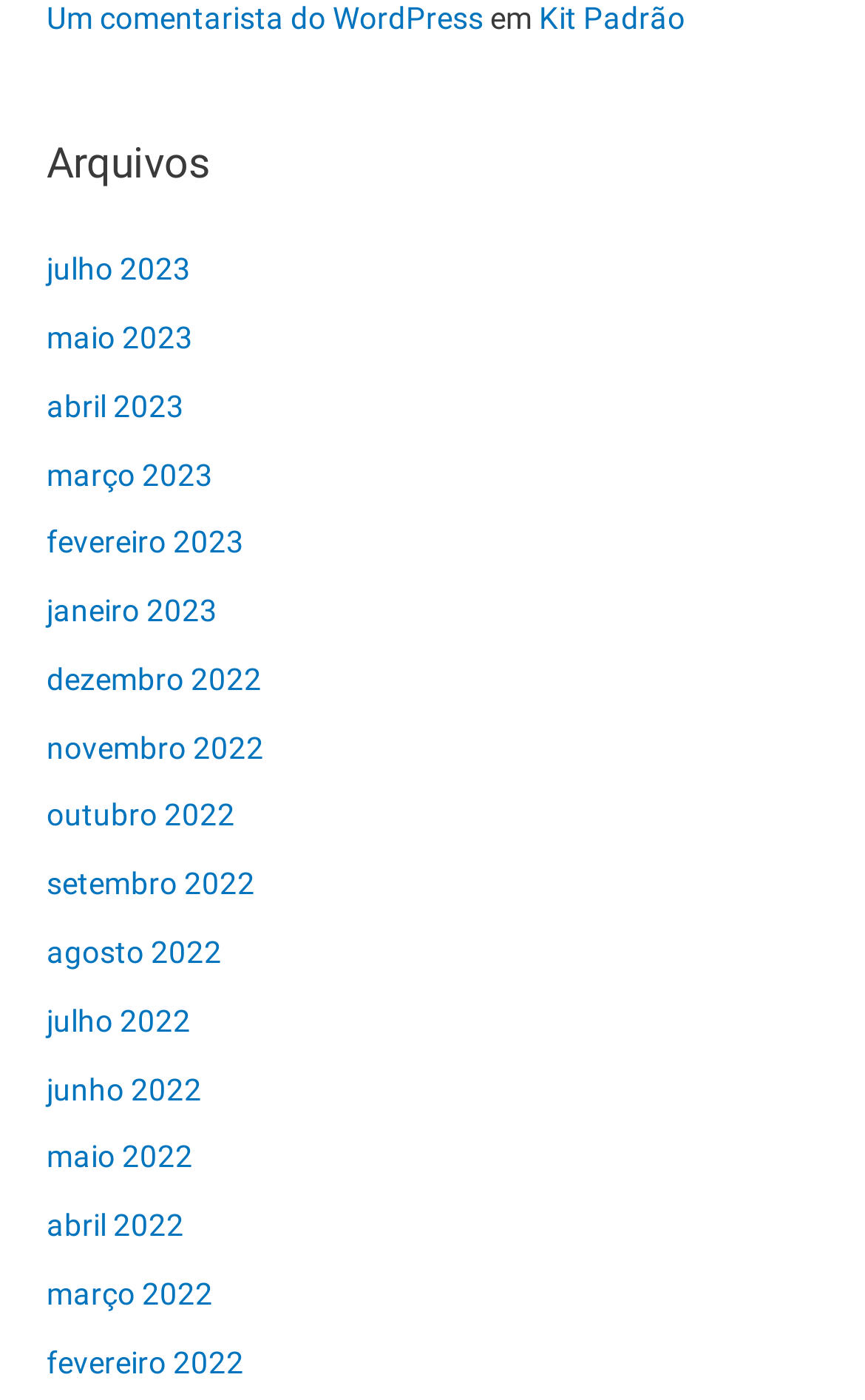Specify the bounding box coordinates of the region I need to click to perform the following instruction: "view archives for May 2022". The coordinates must be four float numbers in the range of 0 to 1, i.e., [left, top, right, bottom].

[0.054, 0.814, 0.223, 0.839]